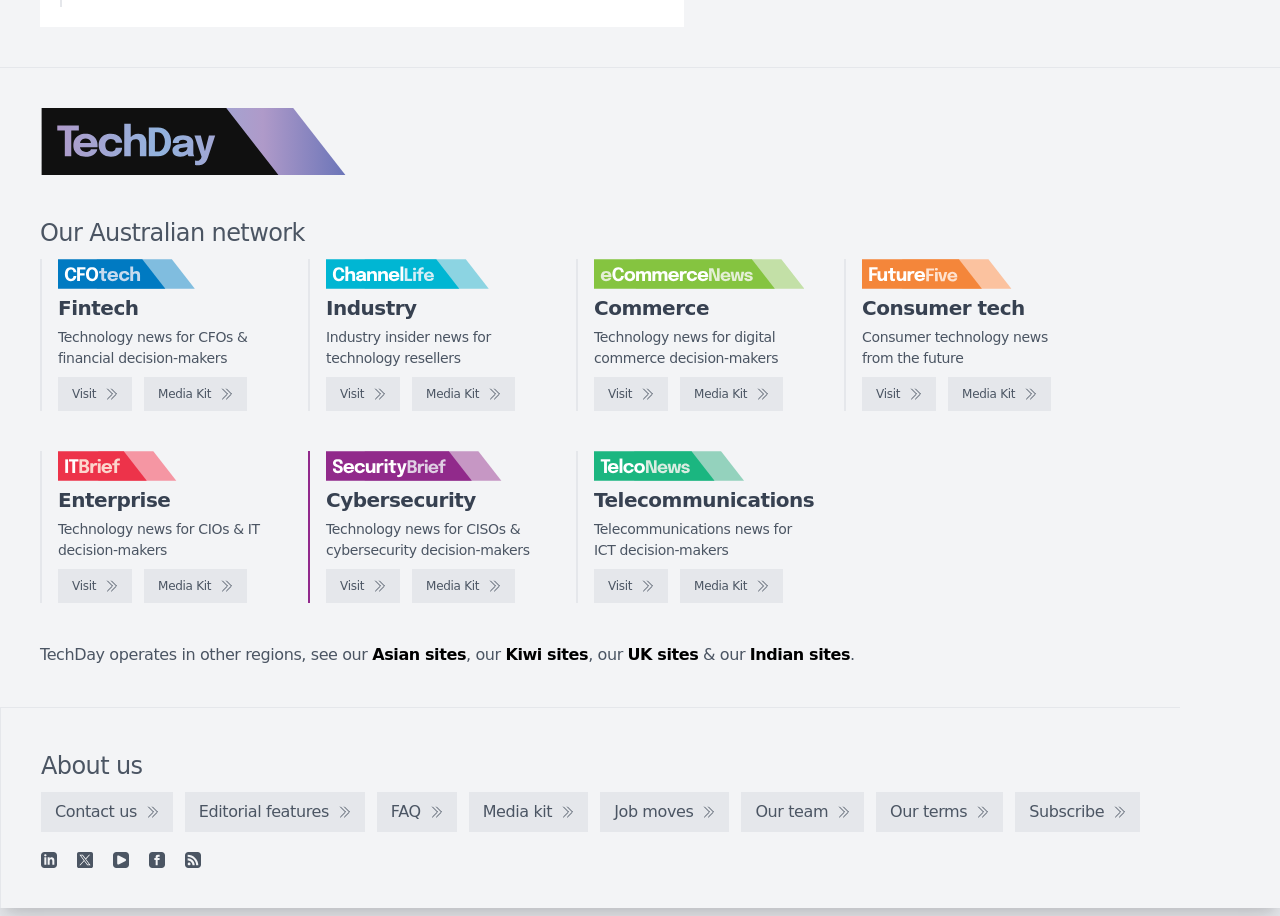Please predict the bounding box coordinates of the element's region where a click is necessary to complete the following instruction: "Contact us". The coordinates should be represented by four float numbers between 0 and 1, i.e., [left, top, right, bottom].

[0.032, 0.865, 0.135, 0.908]